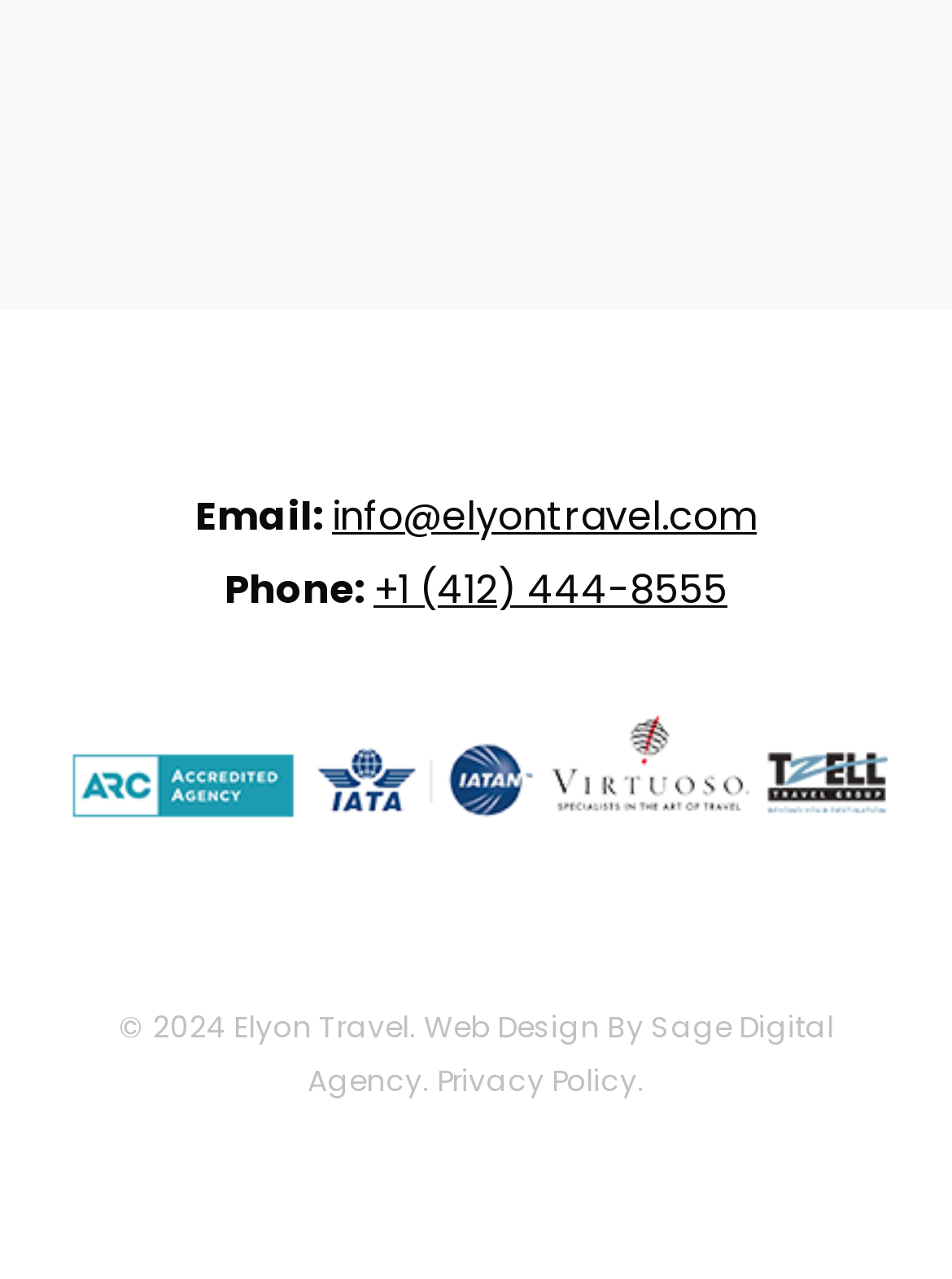Please examine the image and provide a detailed answer to the question: What is the phone number of Elyon Travel?

I found the phone number by examining the StaticText element 'Phone:' and its adjacent link element, which contains the phone number '+1 (412) 444-8555'.